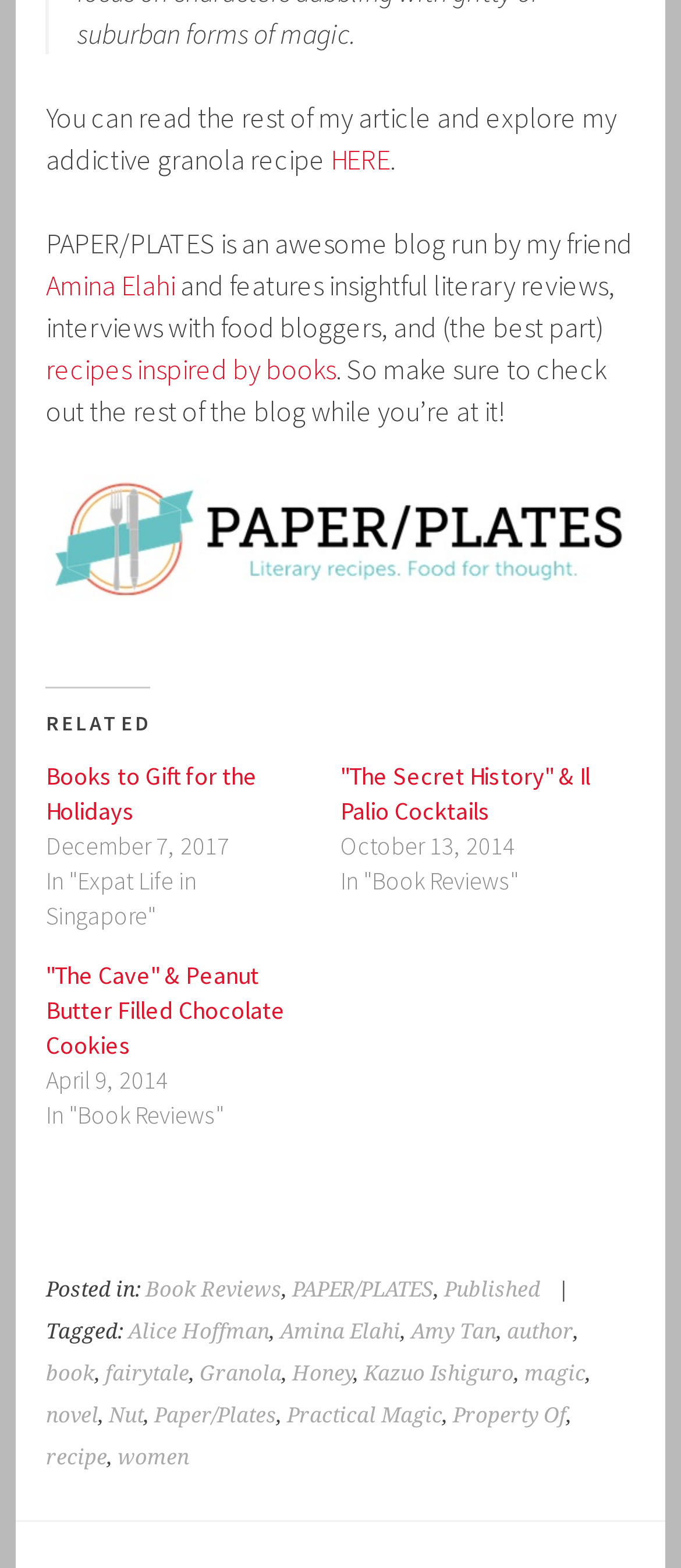Pinpoint the bounding box coordinates of the area that must be clicked to complete this instruction: "Check out the Paper Plates updated logo".

[0.068, 0.369, 0.932, 0.391]